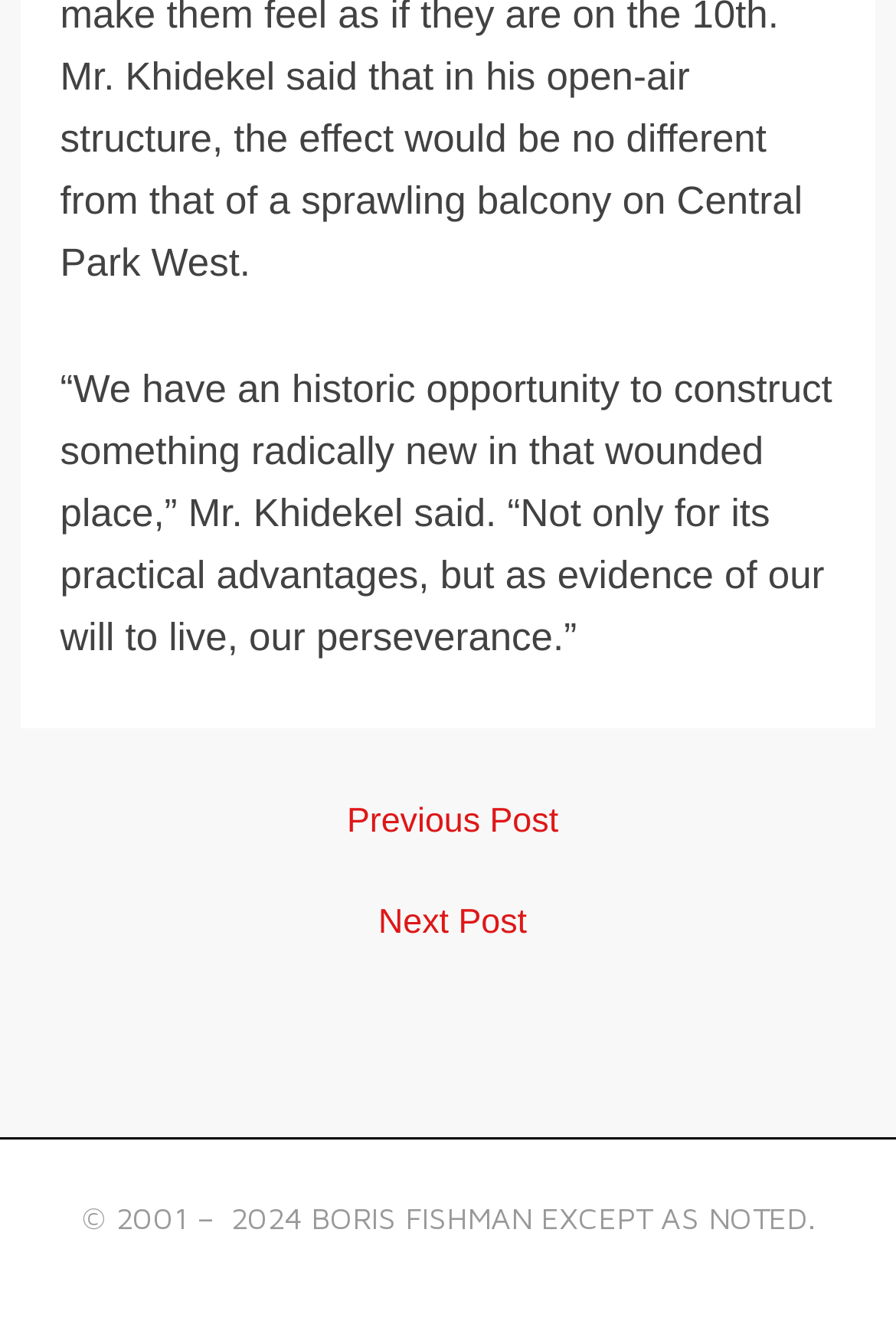What is the purpose of the 'Posts' section?
Look at the image and construct a detailed response to the question.

The 'Posts' section contains links for 'Previous Post' and 'Next Post', which are used for navigating between posts. Therefore, the purpose of this section is to facilitate post navigation.